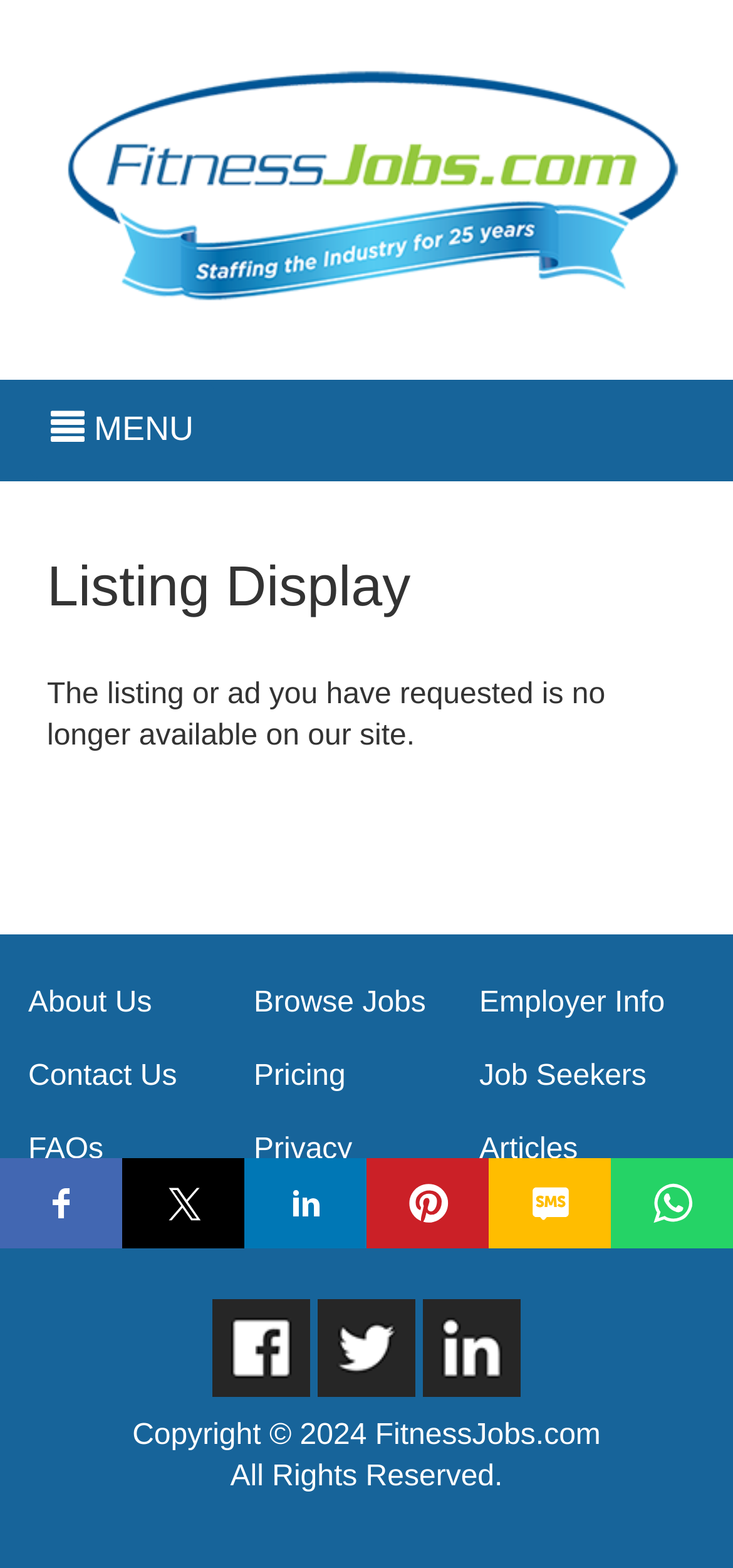Explain in detail what is displayed on the webpage.

The webpage is a job search platform focused on fitness, recreation, and aquatics jobs. At the top, there is a logo and a link with the same text as the meta description, "FitnessJobs.com. Search Fitness Jobs, Recreation Jobs, and Aquatics Jobs." Below this, there is a menu button with a hamburger icon.

The main content area is divided into two sections. On the left, there is a heading "Listing Display" followed by a message stating that the requested listing or ad is no longer available on the site. Below this, there are several links to other pages, including "About Us", "Contact Us", "FAQs", and "Testimonials".

On the right side, there are more links to other pages, including "Browse Jobs", "Pricing", "Privacy", and "Terms". Further down, there are links to "Employer Info", "Job Seekers", "Articles", and "Links".

At the bottom of the page, there are social media links to follow the platform on Facebook, Twitter, and LinkedIn, each accompanied by an icon. Additionally, there are copyright information and a link to the FitnessJobs.com website.

There are also several social media sharing buttons, including Facebook, Twitter, LinkedIn, Pinterest, SMS, and WhatsApp, located near the bottom of the page.